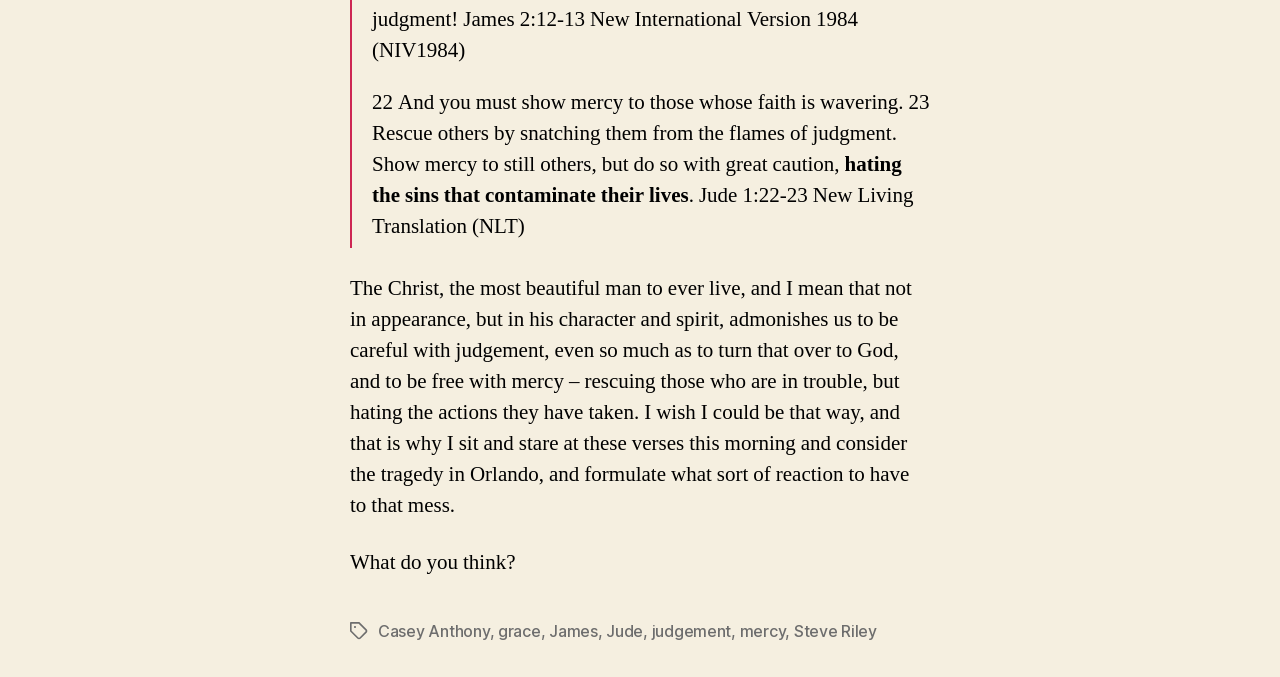Based on the image, give a detailed response to the question: What is the author seeking from the reader?

I inferred that the author is seeking the reader's opinion by looking at the text that says 'What do you think?'. This question is a clear indication that the author wants to know the reader's thoughts or opinions on the topic.